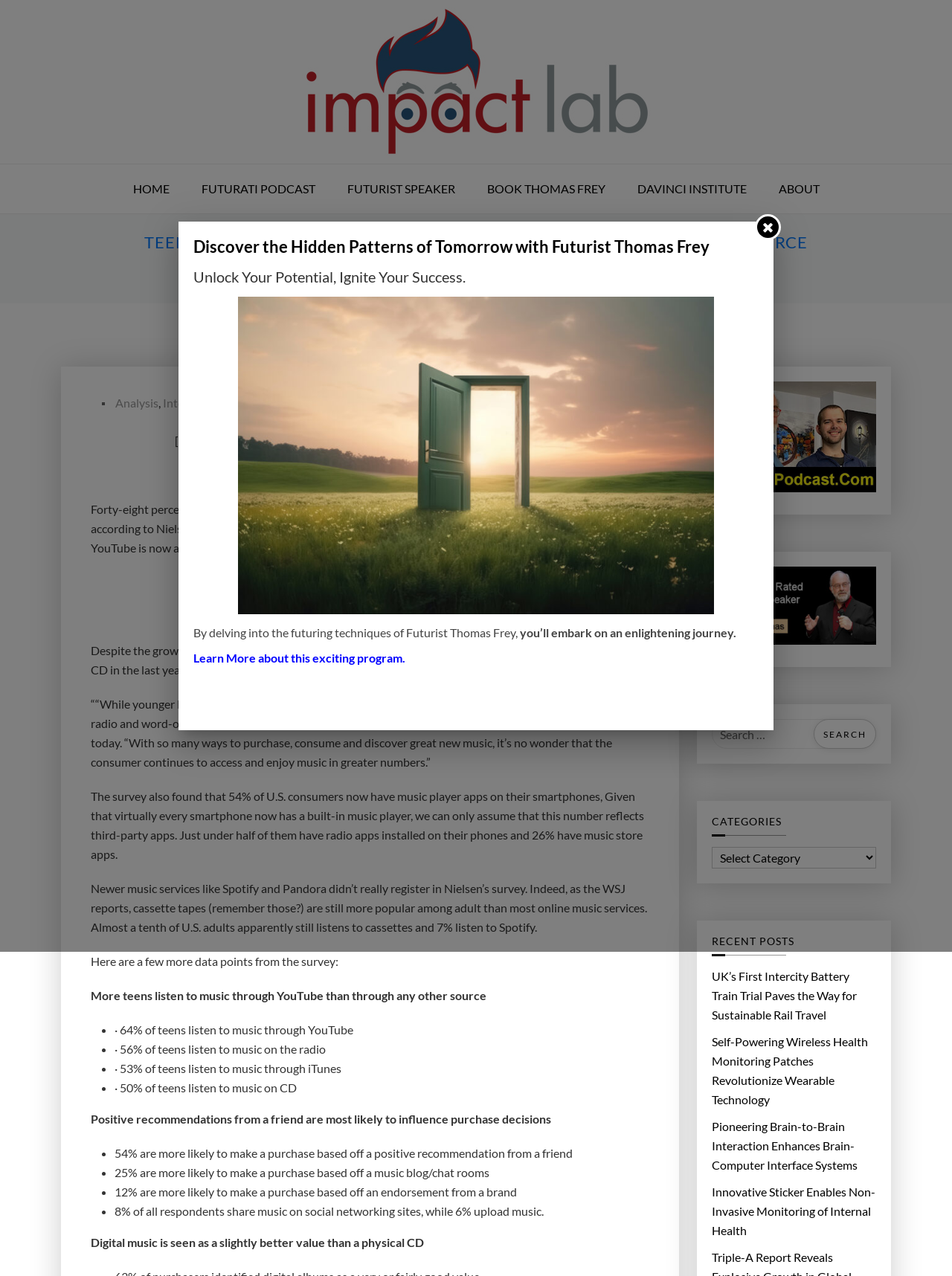Please analyze the image and provide a thorough answer to the question:
What is the name of the futurist mentioned on this webpage?

The webpage mentions Thomas Frey, a futurist, and provides links to his podcasts, books, and other resources, indicating that he is a prominent figure in the field of futurism.